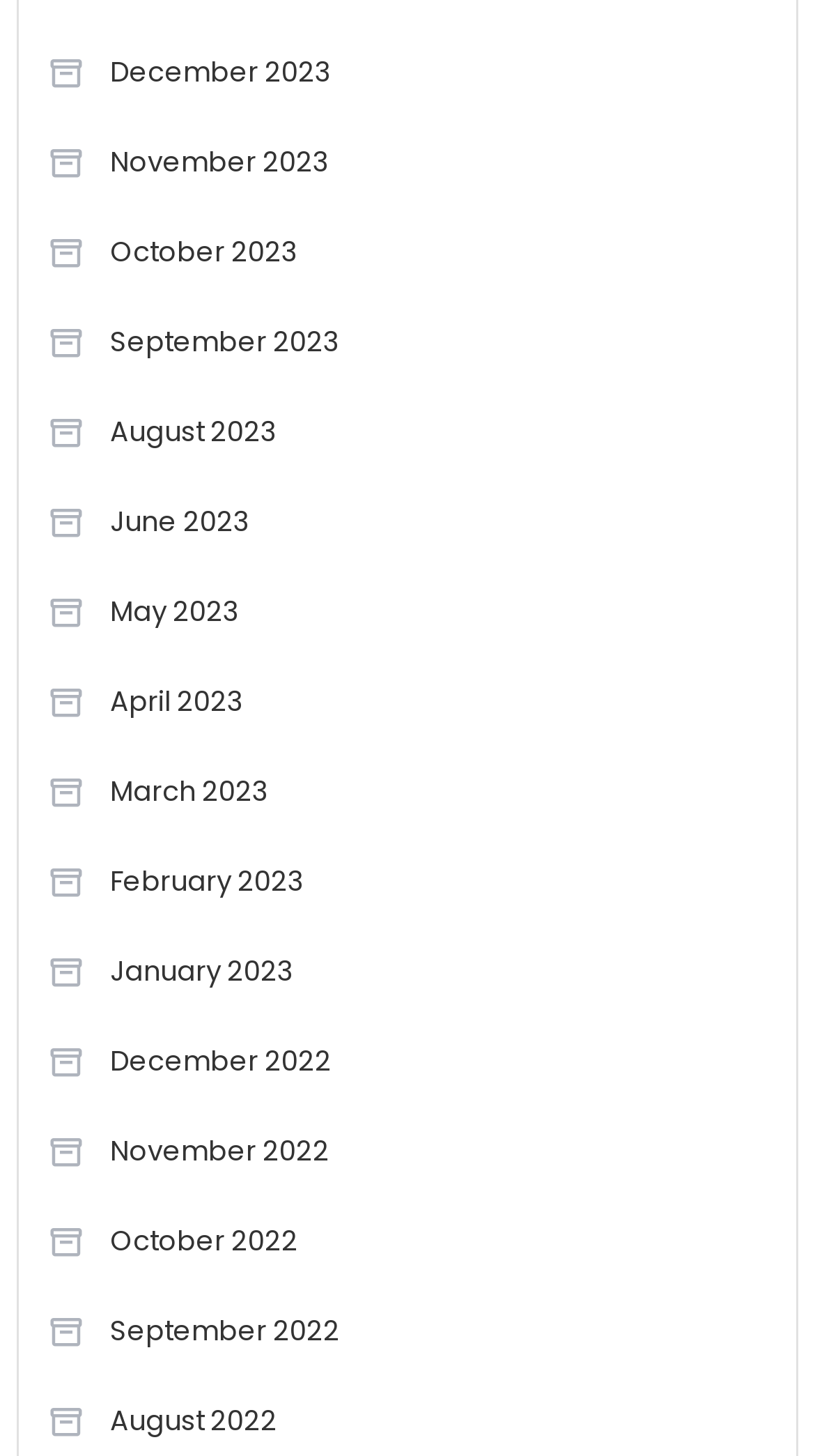Give a one-word or short phrase answer to this question: 
What is the earliest month listed?

December 2022